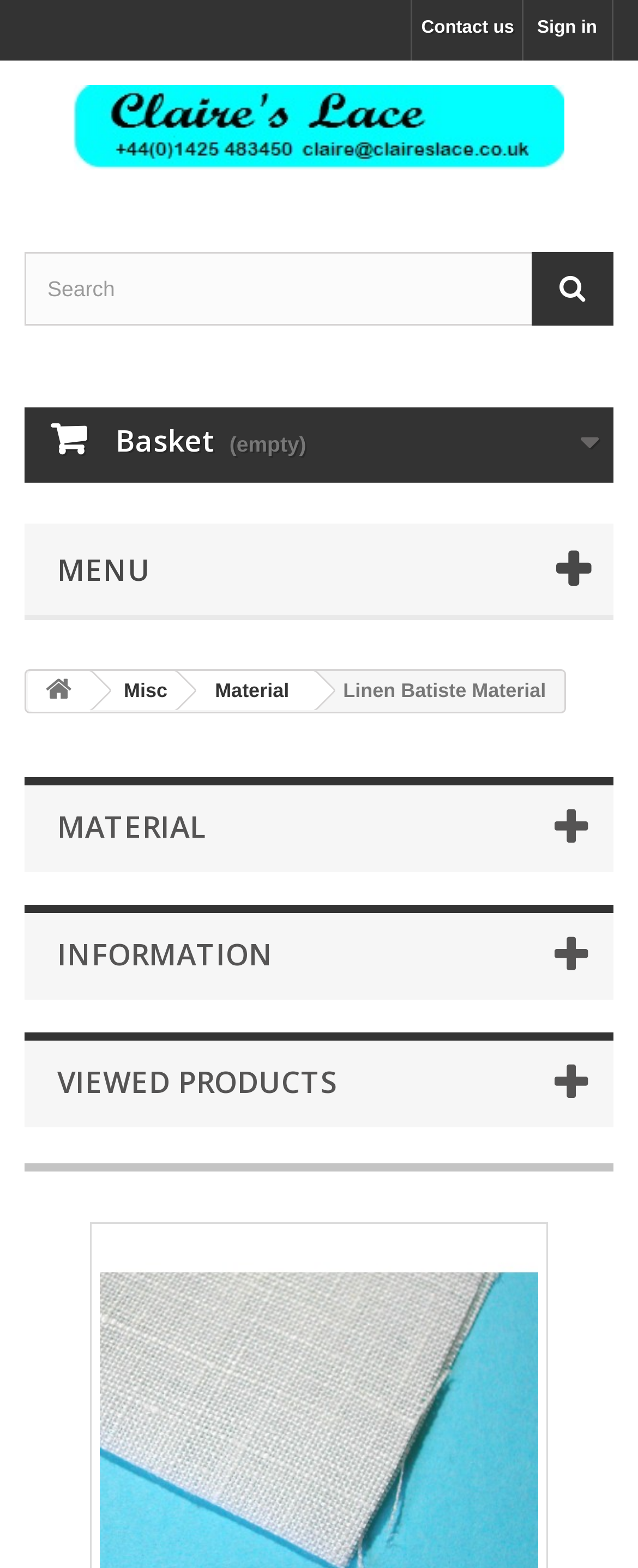Refer to the image and answer the question with as much detail as possible: What is the category of the 'Misc' link?

The 'Misc' link is located in the menu section of the webpage, and it is likely a category of products or materials that do not fit into other specific categories. This link allows users to browse miscellaneous products or materials offered by the website.